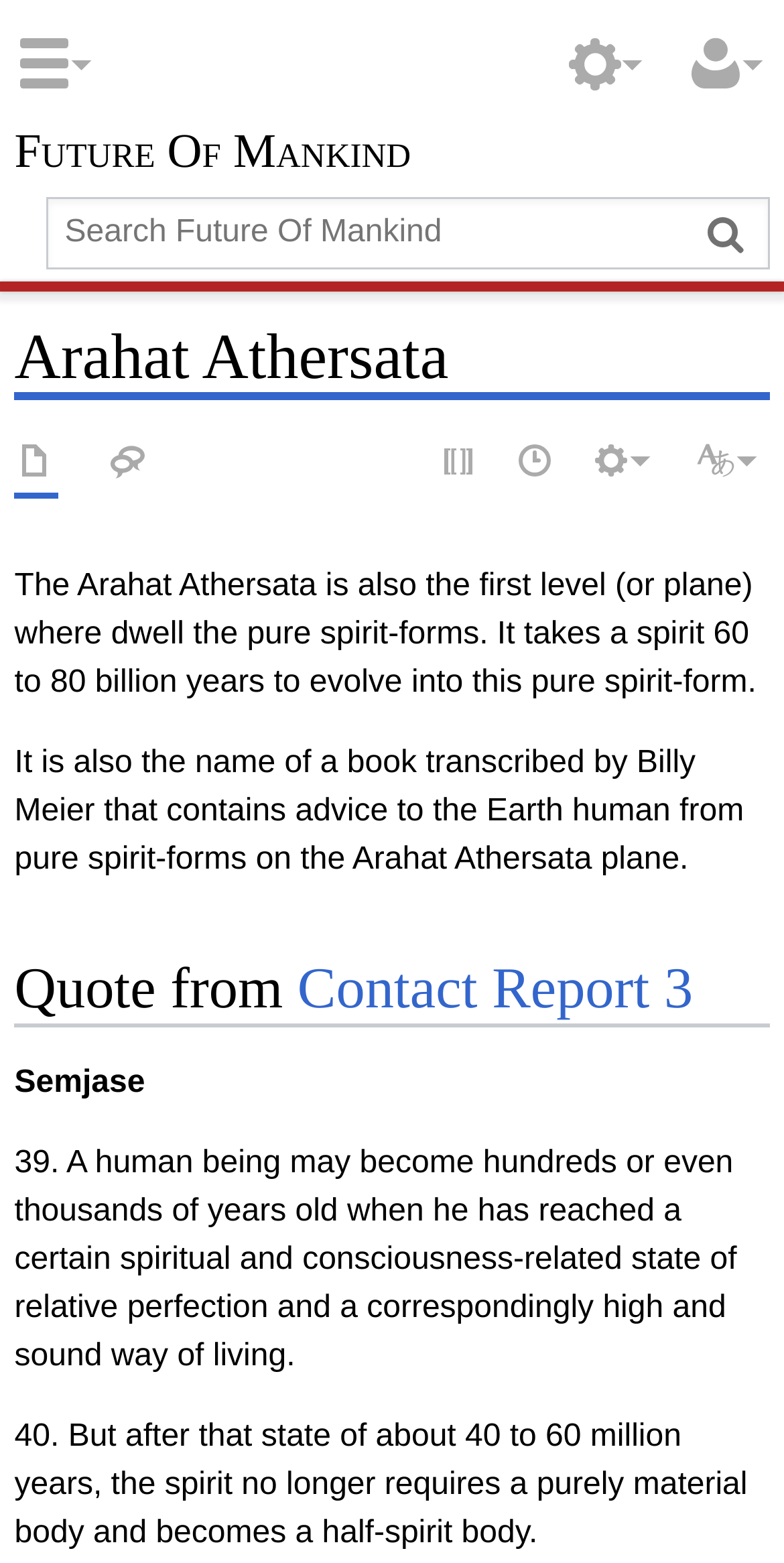Please provide the bounding box coordinates for the UI element as described: "Page". The coordinates must be four floats between 0 and 1, represented as [left, top, right, bottom].

[0.018, 0.281, 0.075, 0.312]